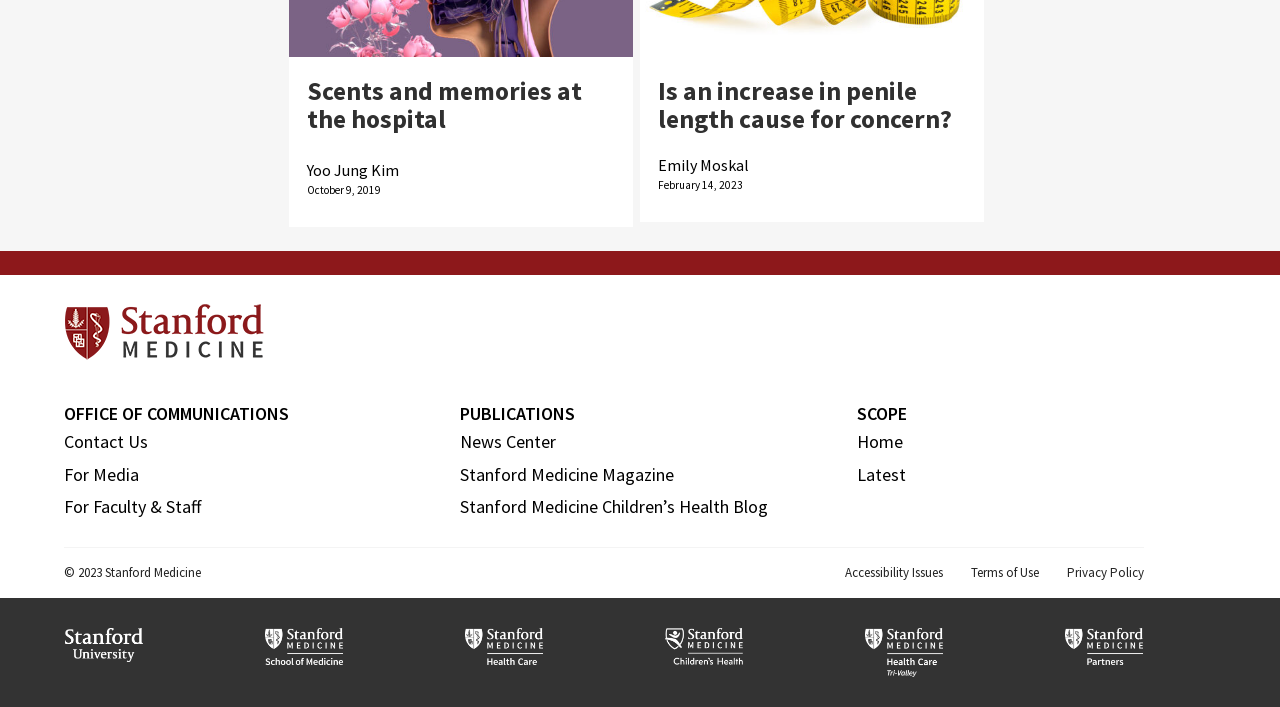Kindly provide the bounding box coordinates of the section you need to click on to fulfill the given instruction: "Check the accessibility issues".

[0.66, 0.798, 0.737, 0.822]